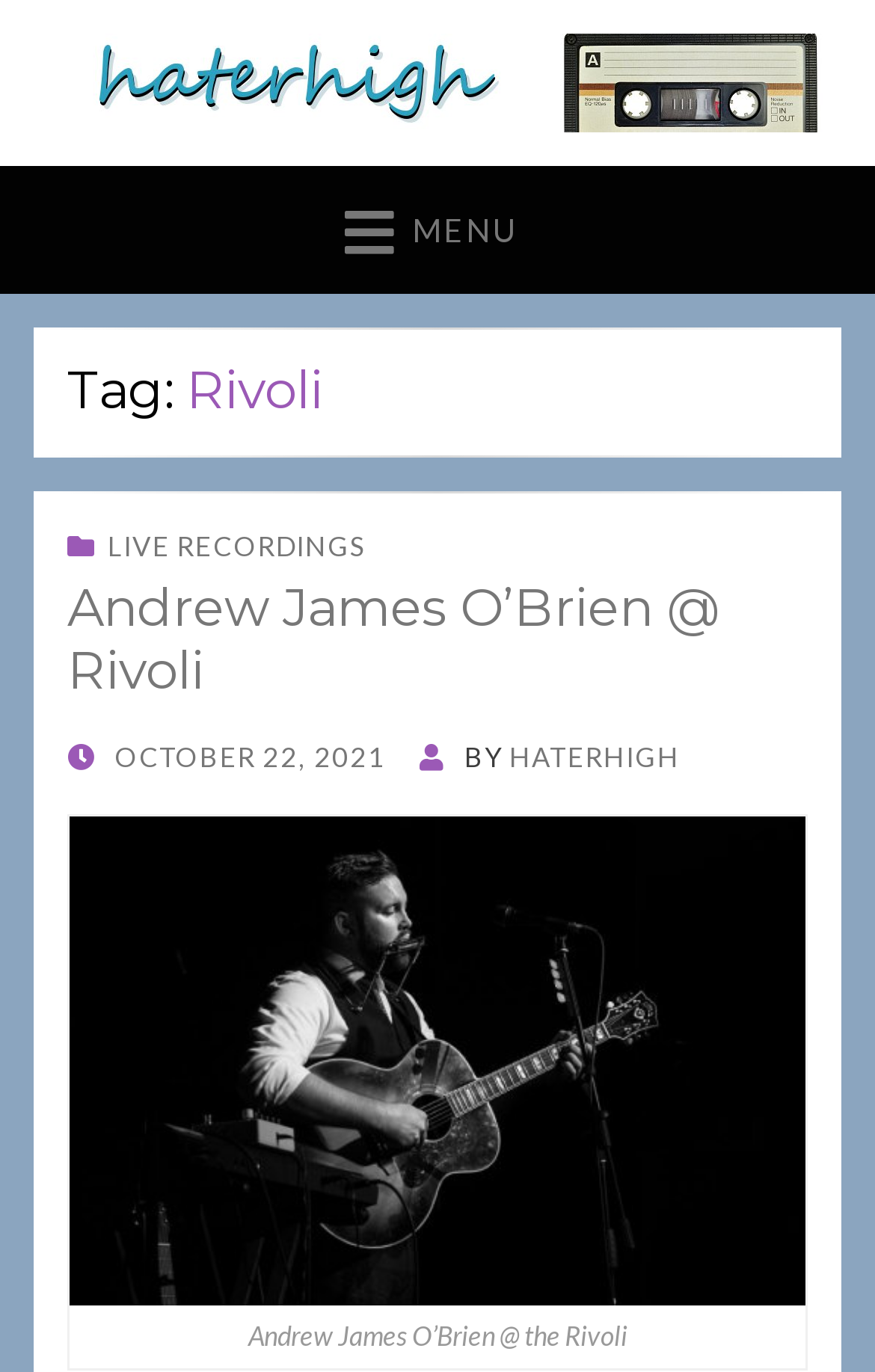Given the webpage screenshot, identify the bounding box of the UI element that matches this description: "Live Recordings".

[0.077, 0.386, 0.418, 0.41]